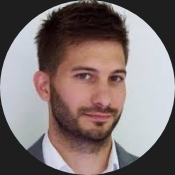Offer an in-depth caption for the image presented.

The image features a professional headshot of Mart Šetinc, an individual recognized for his expertise in the exhibition and events industry. Mart's confident demeanor is showcased in this circular portrait, where he is dressed in a smart grey suit and white shirt. He has a well-groomed beard and styled hair, suggesting a polished and approachable appearance. This image accompanies information about his extensive global experience in managing events for key decision-makers in various sectors. It highlights Mart's role as an event professional and his involvement with the China Smart Homes & Buildings Expo 2024, which emphasizes innovative solutions in smart living.